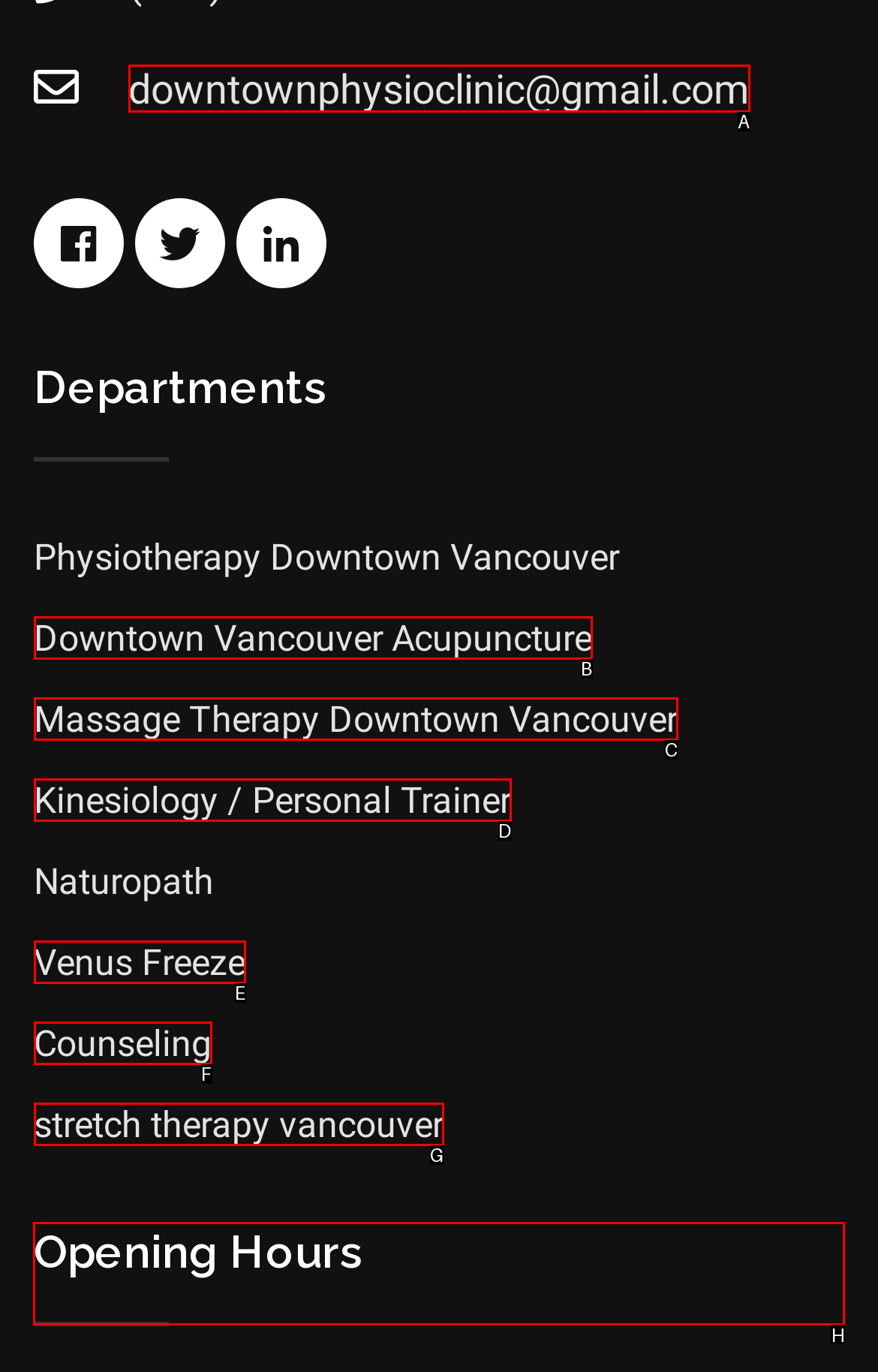From the given options, tell me which letter should be clicked to complete this task: Check Opening Hours
Answer with the letter only.

H